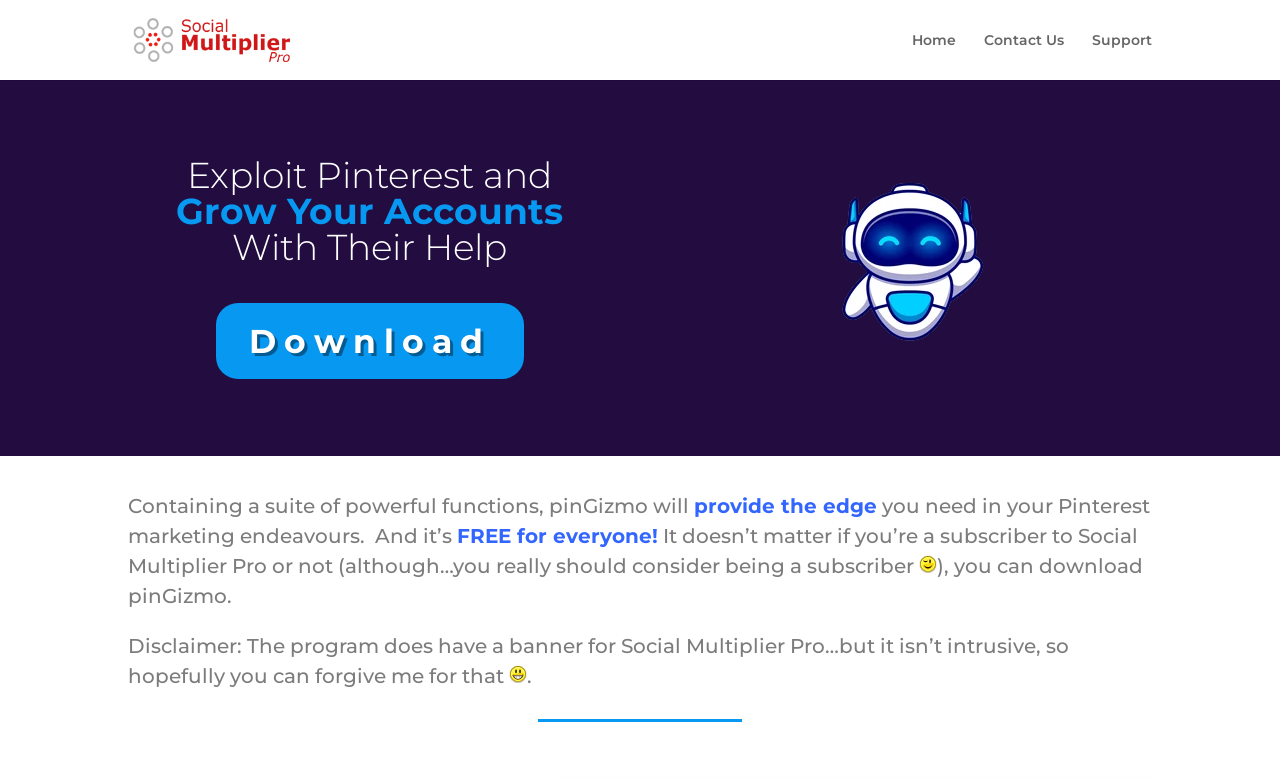Bounding box coordinates are to be given in the format (top-left x, top-left y, bottom-right x, bottom-right y). All values must be floating point numbers between 0 and 1. Provide the bounding box coordinate for the UI element described as: Get Involved

None